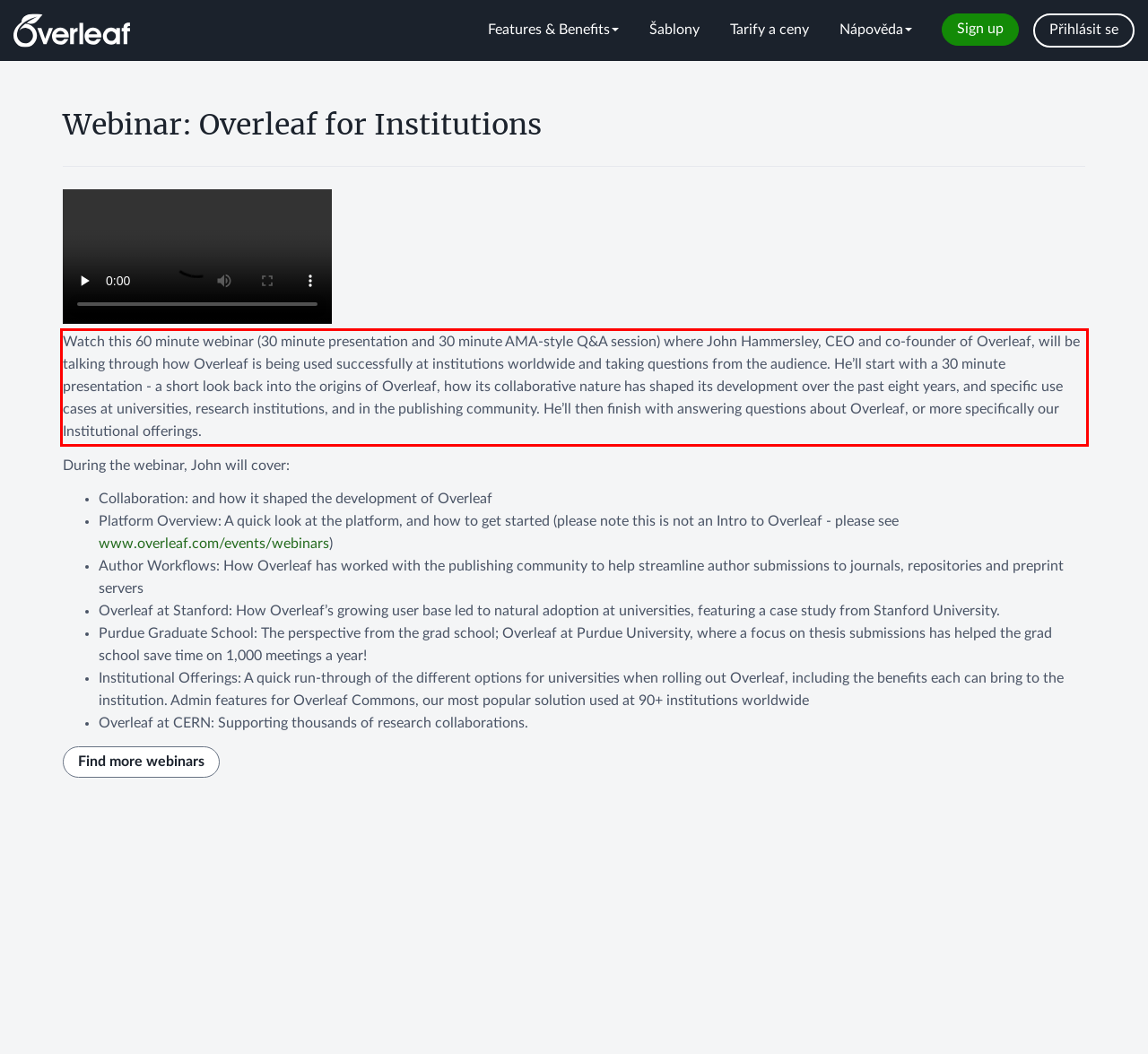Given a webpage screenshot with a red bounding box, perform OCR to read and deliver the text enclosed by the red bounding box.

Watch this 60 minute webinar (30 minute presentation and 30 minute AMA-style Q&A session) where John Hammersley, CEO and co-founder of Overleaf, will be talking through how Overleaf is being used successfully at institutions worldwide and taking questions from the audience. He’ll start with a 30 minute presentation - a short look back into the origins of Overleaf, how its collaborative nature has shaped its development over the past eight years, and specific use cases at universities, research institutions, and in the publishing community. He’ll then finish with answering questions about Overleaf, or more specifically our Institutional offerings.